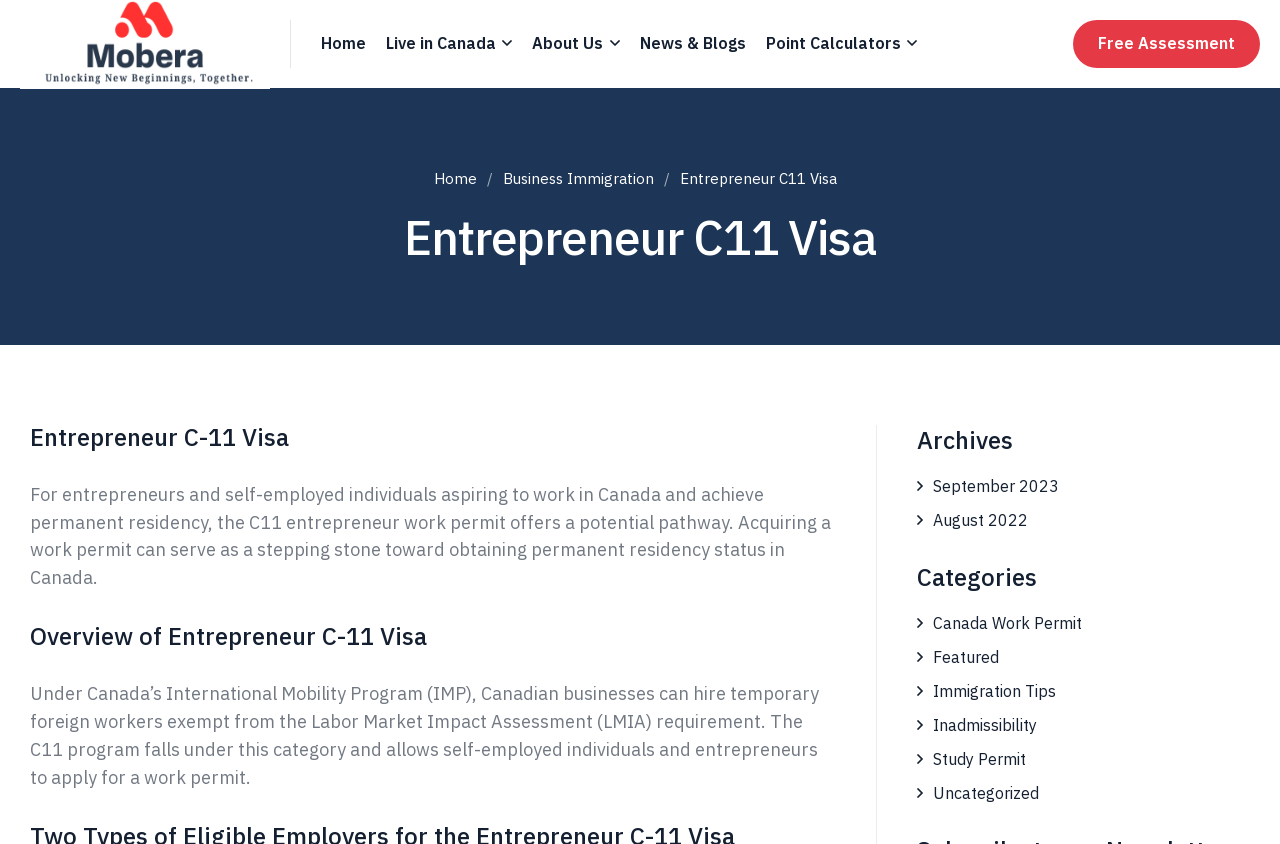Offer a meticulous caption that includes all visible features of the webpage.

The webpage is about the Entrepreneur C-11 Visa, a pathway for entrepreneurs and self-employed individuals to work in Canada and achieve permanent residency. At the top, there is a navigation menu with six links: "Home", "Live in Canada", "About Us", "News & Blogs", "Point Calculators", and "Free Assessment". Below the navigation menu, there is another set of links, including "Home" and "Business Immigration".

The main content of the webpage is divided into sections. The first section has a heading "Entrepreneur C11 Visa" and a brief description of the visa program, explaining that it offers a potential pathway for entrepreneurs and self-employed individuals to work in Canada and achieve permanent residency. 

Below this section, there is a subheading "Entrepreneur C-11 Visa" followed by a detailed description of the visa program, including the benefits of acquiring a work permit. The next section is titled "Overview of Entrepreneur C-11 Visa" and provides more information about the program, including its connection to Canada's International Mobility Program.

Further down the page, there is a section with headings "Archives" and "Categories". The "Archives" section has links to September 2023 and August 2022, while the "Categories" section has links to various topics, including Canada Work Permit, Featured, Immigration Tips, Inadmissibility, Study Permit, and Uncategorized.